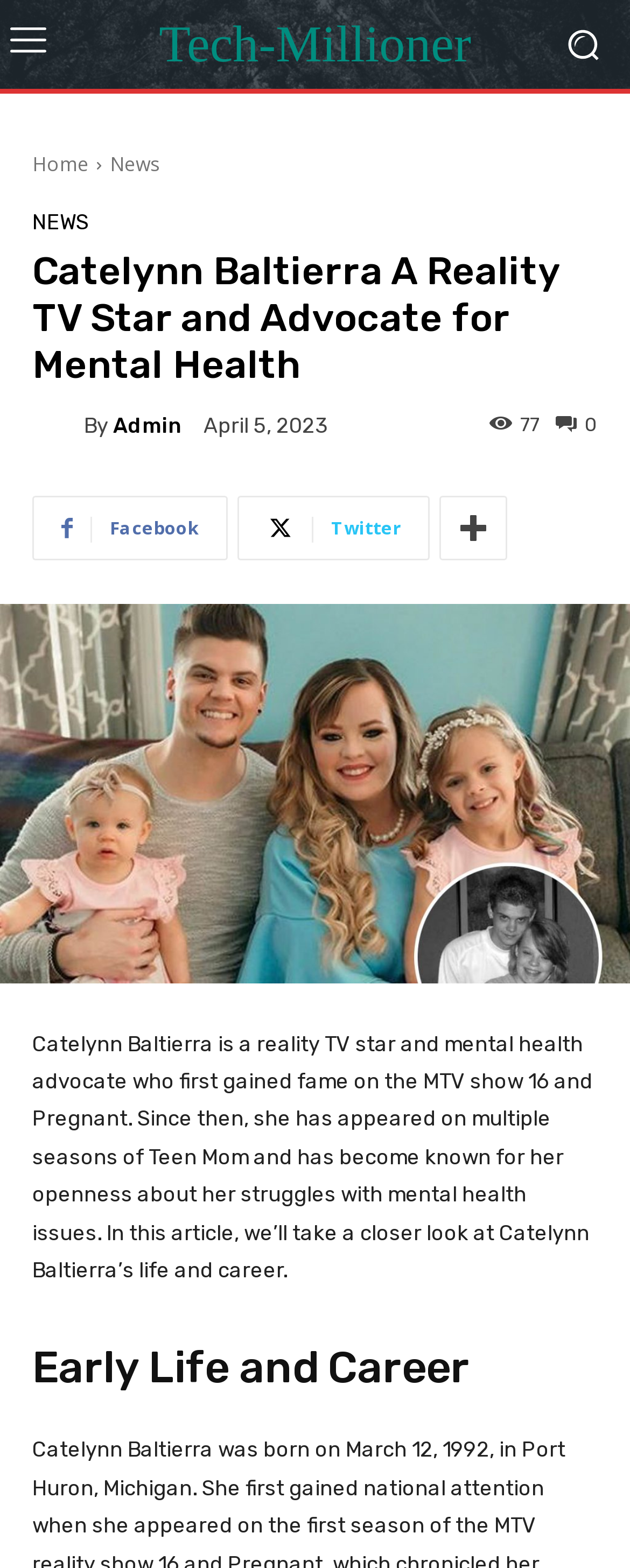What is the name of the MTV show Catelynn Baltierra first gained fame on?
Refer to the screenshot and deliver a thorough answer to the question presented.

According to the webpage content, Catelynn Baltierra first gained fame on the MTV show '16 and Pregnant'. This information is provided in the introductory paragraph of the webpage.